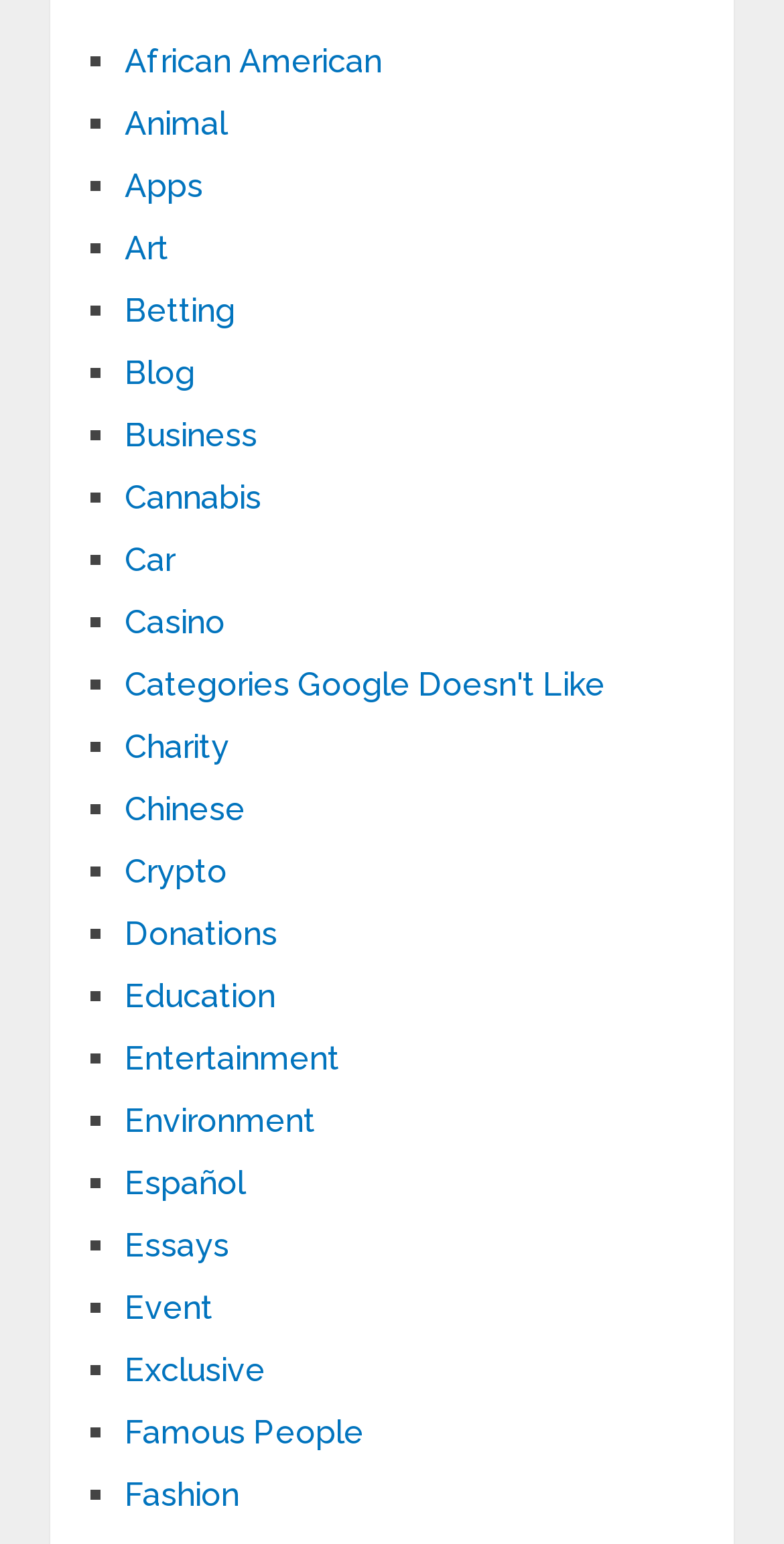Determine the bounding box coordinates of the target area to click to execute the following instruction: "Browse the Fashion section."

[0.159, 0.955, 0.305, 0.98]